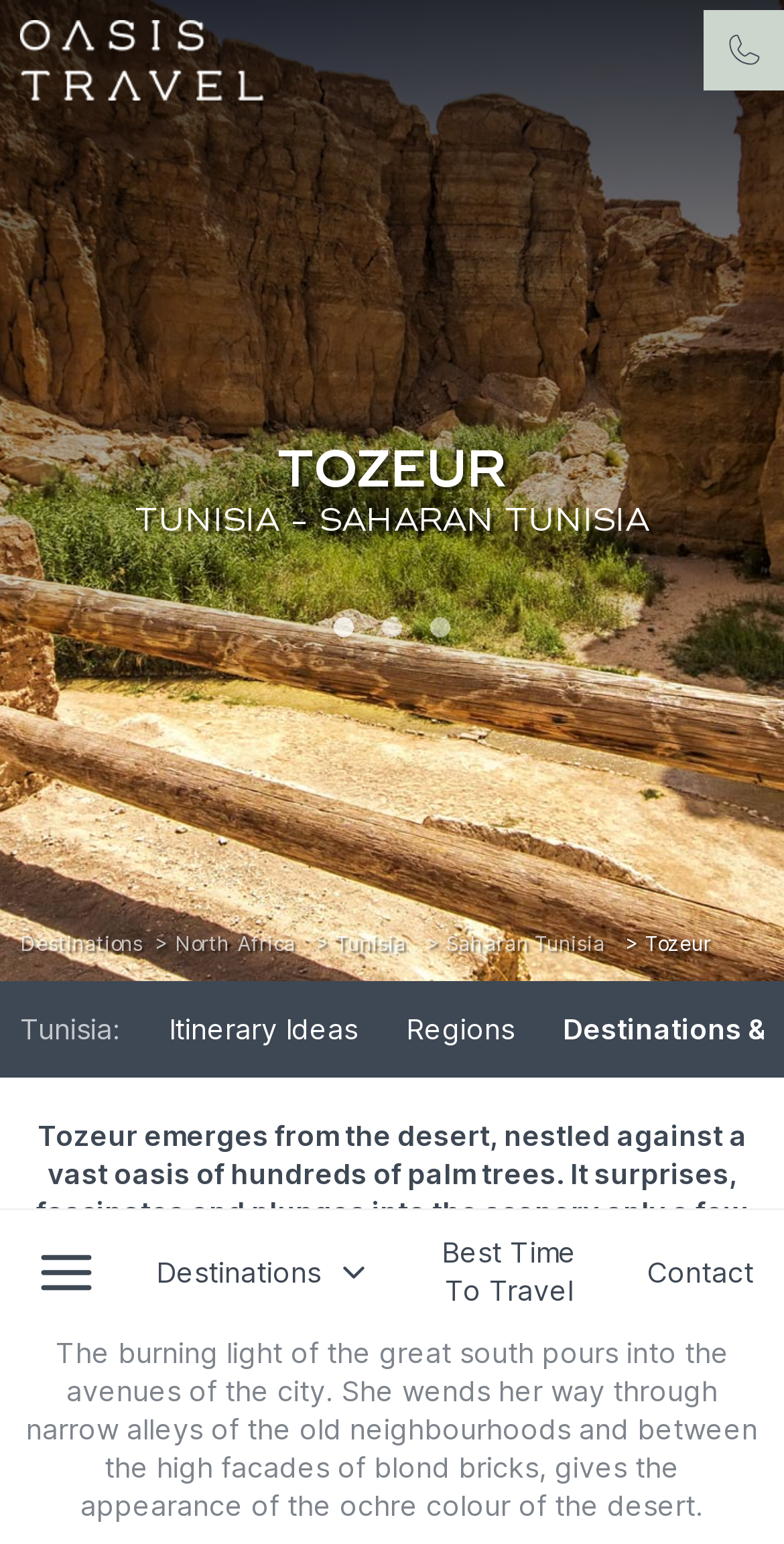Please specify the bounding box coordinates of the area that should be clicked to accomplish the following instruction: "Speak to a specialist". The coordinates should consist of four float numbers between 0 and 1, i.e., [left, top, right, bottom].

[0.897, 0.006, 1.0, 0.059]